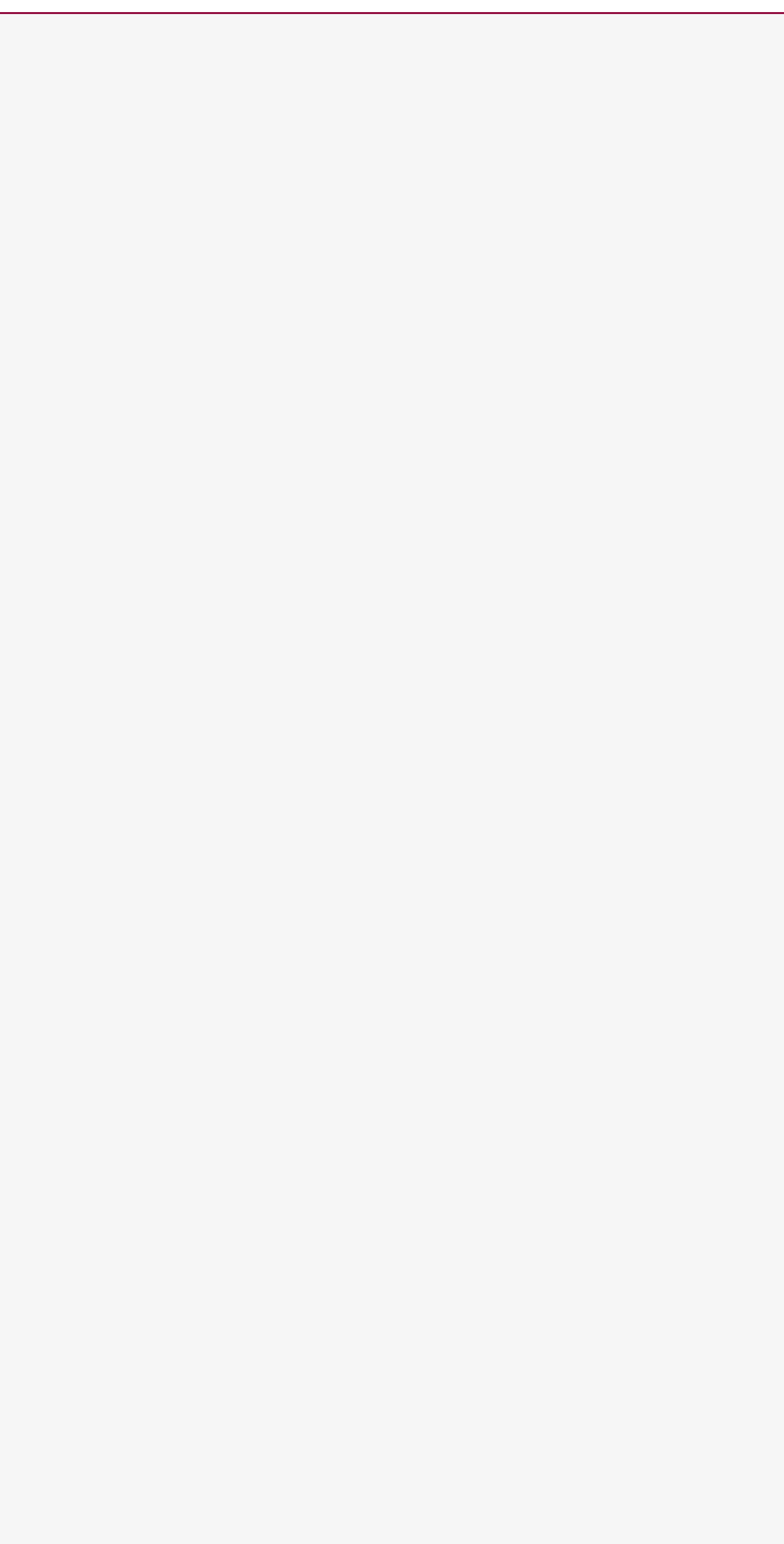What is the purpose of the image at the bottom of the webpage?
Refer to the image and provide a concise answer in one word or phrase.

Social media links